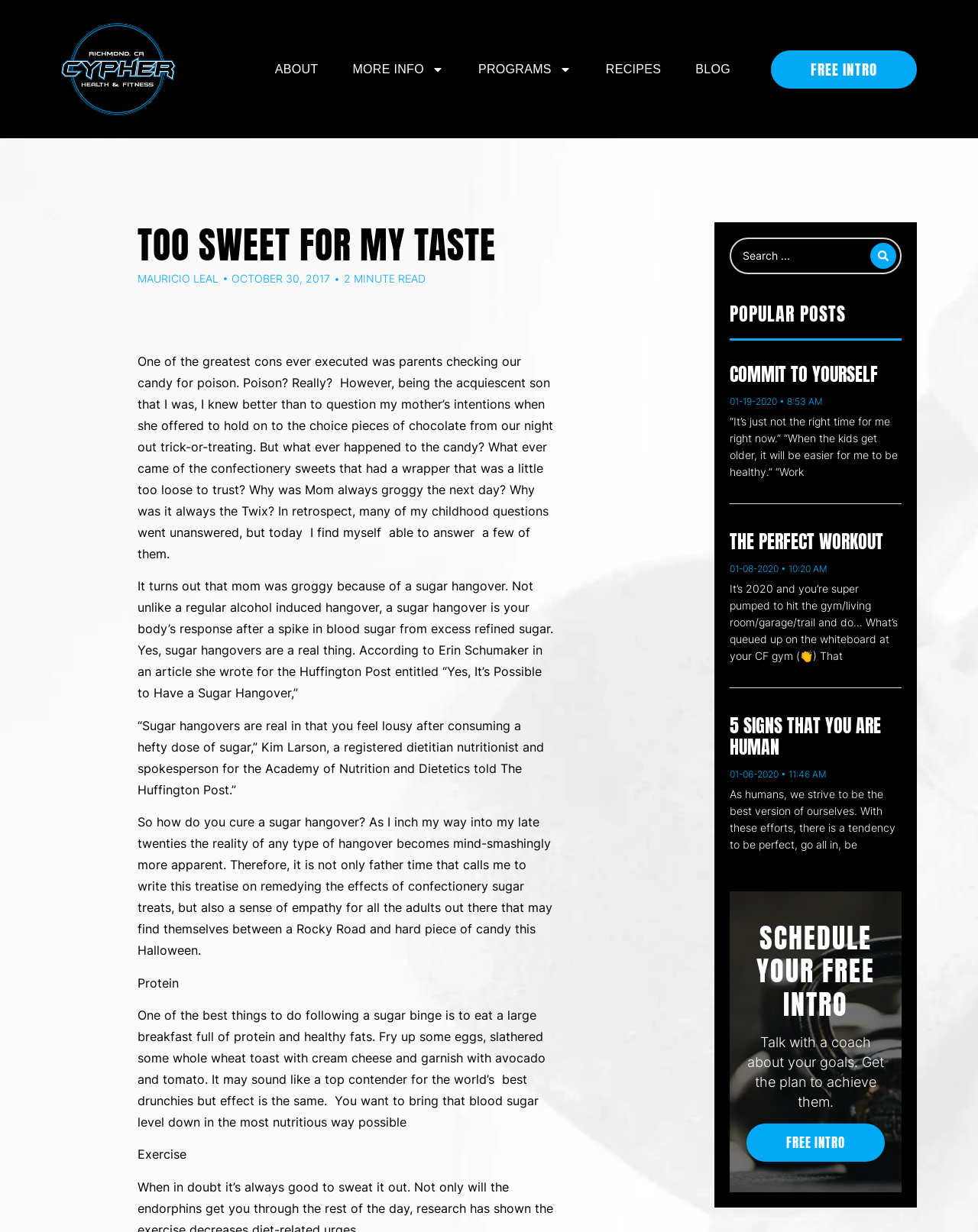What is the topic of the blog post?
Please answer using one word or phrase, based on the screenshot.

Sugar hangover